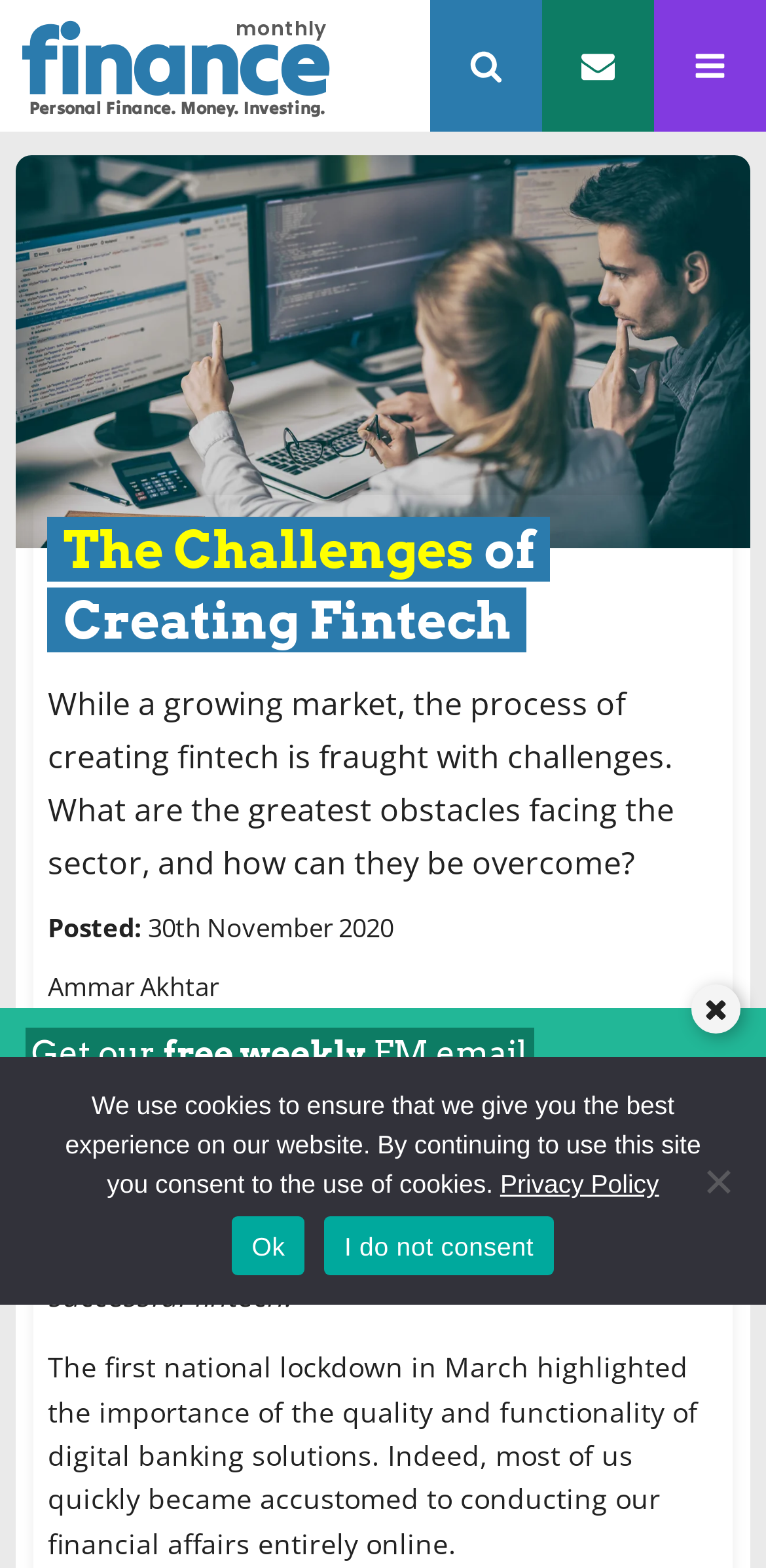Find the bounding box coordinates of the clickable element required to execute the following instruction: "Click the link to Yobota". Provide the coordinates as four float numbers between 0 and 1, i.e., [left, top, right, bottom].

[0.734, 0.758, 0.862, 0.782]